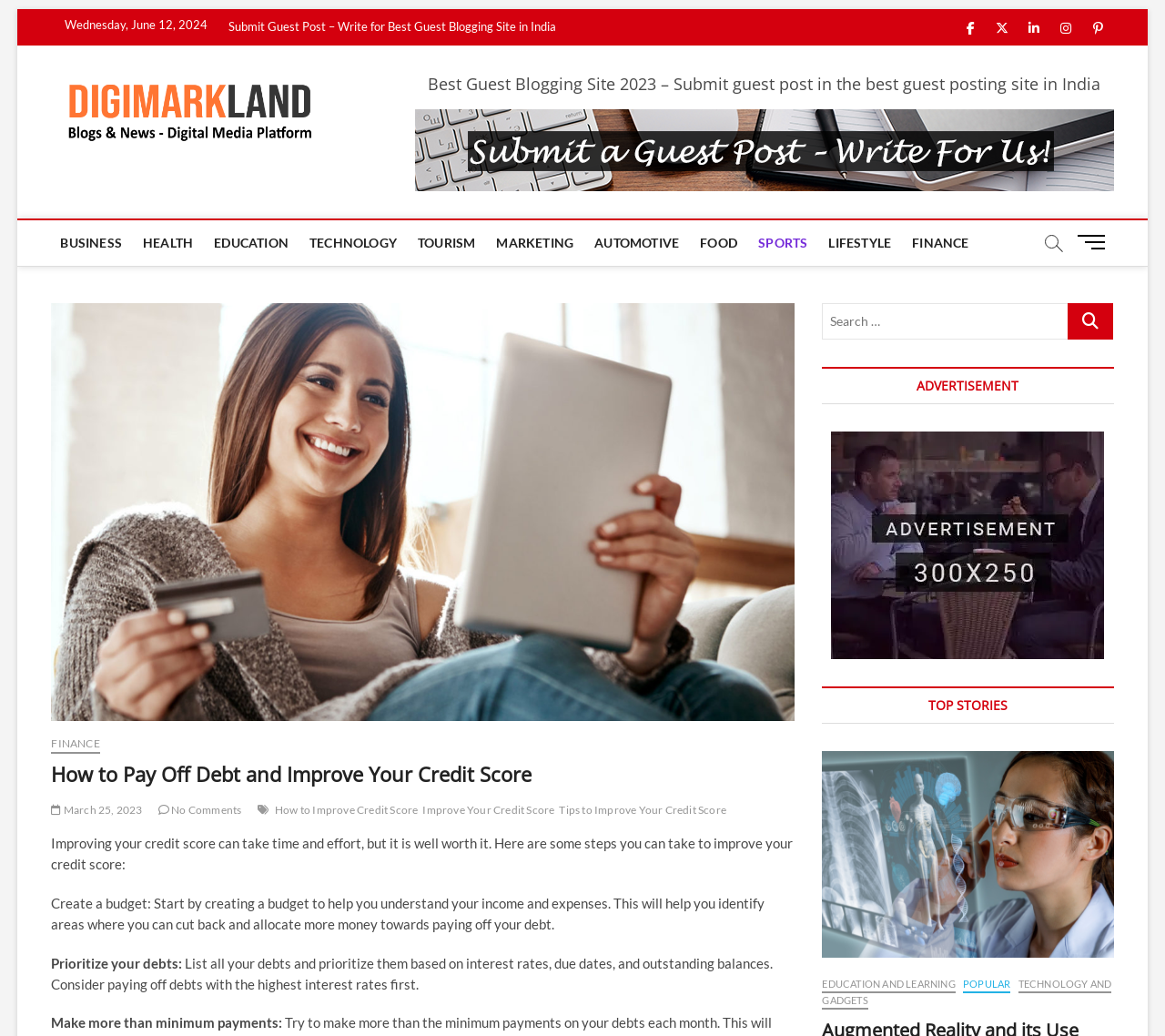Generate the text content of the main headline of the webpage.

How to Pay Off Debt and Improve Your Credit Score